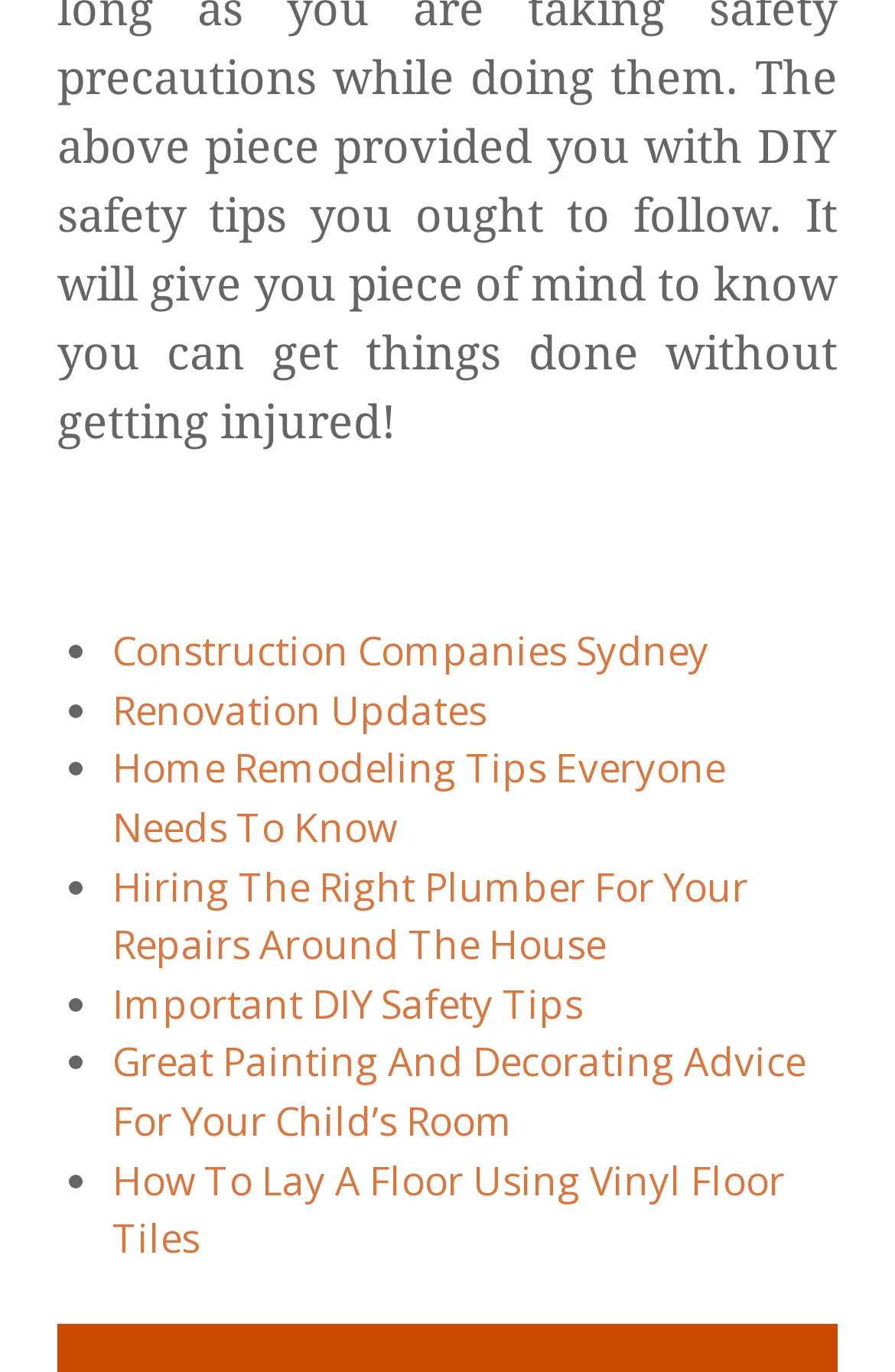What is the common theme among the links on the webpage?
Look at the image and answer the question using a single word or phrase.

Home Improvement